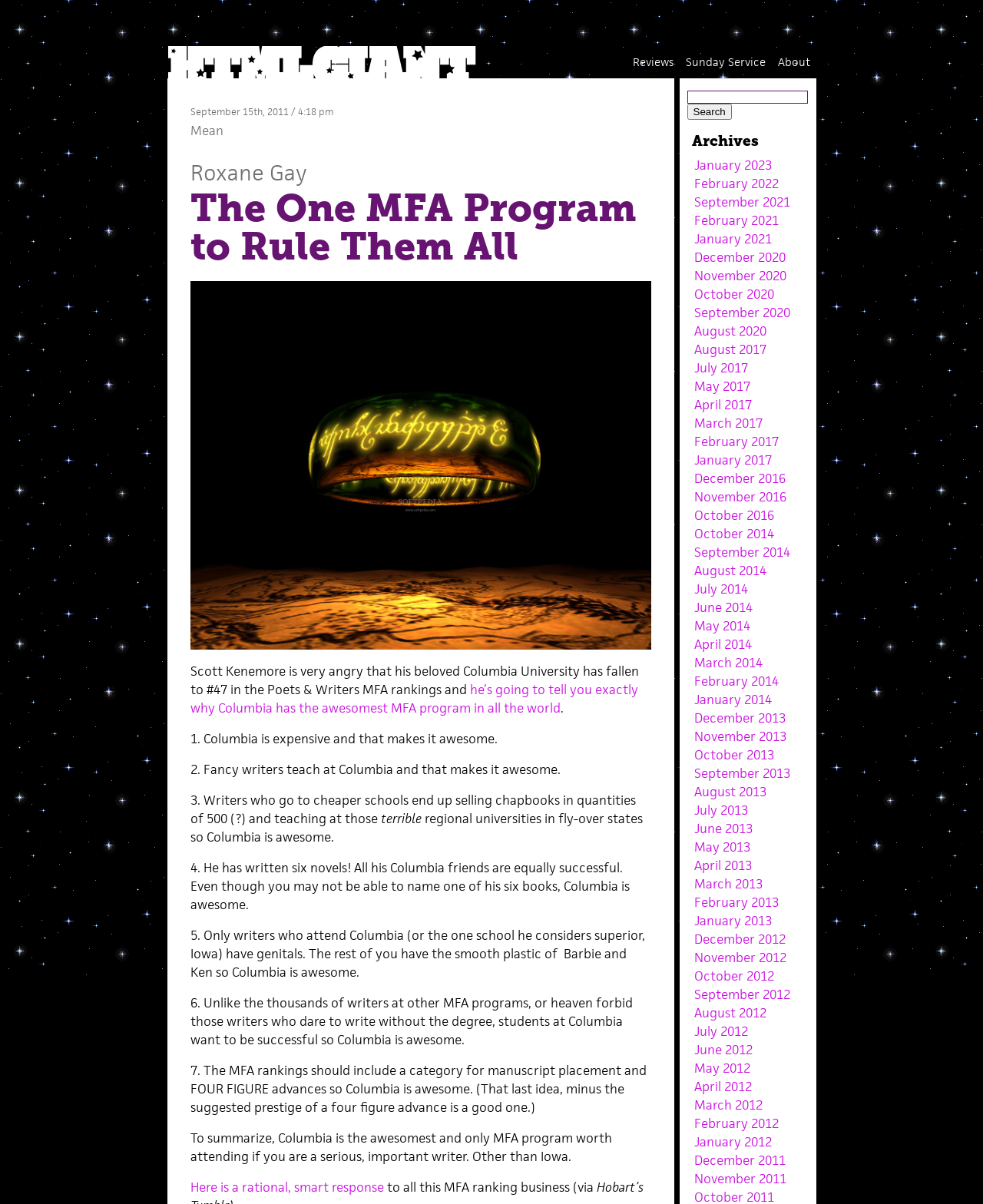Answer briefly with one word or phrase:
What is the main topic of the article?

MFA program